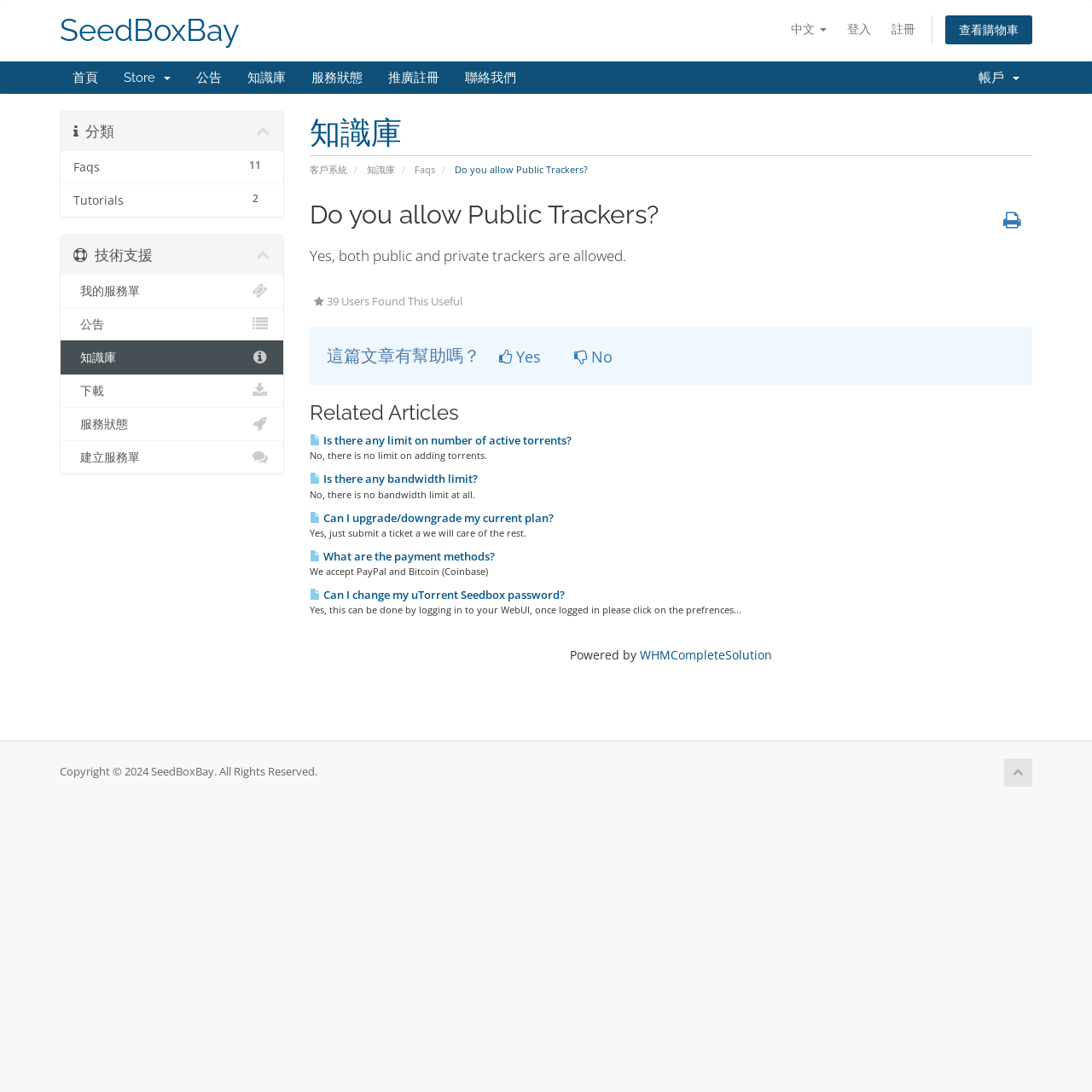Determine the bounding box for the UI element as described: "Taste of Omaha". The coordinates should be represented as four float numbers between 0 and 1, formatted as [left, top, right, bottom].

None